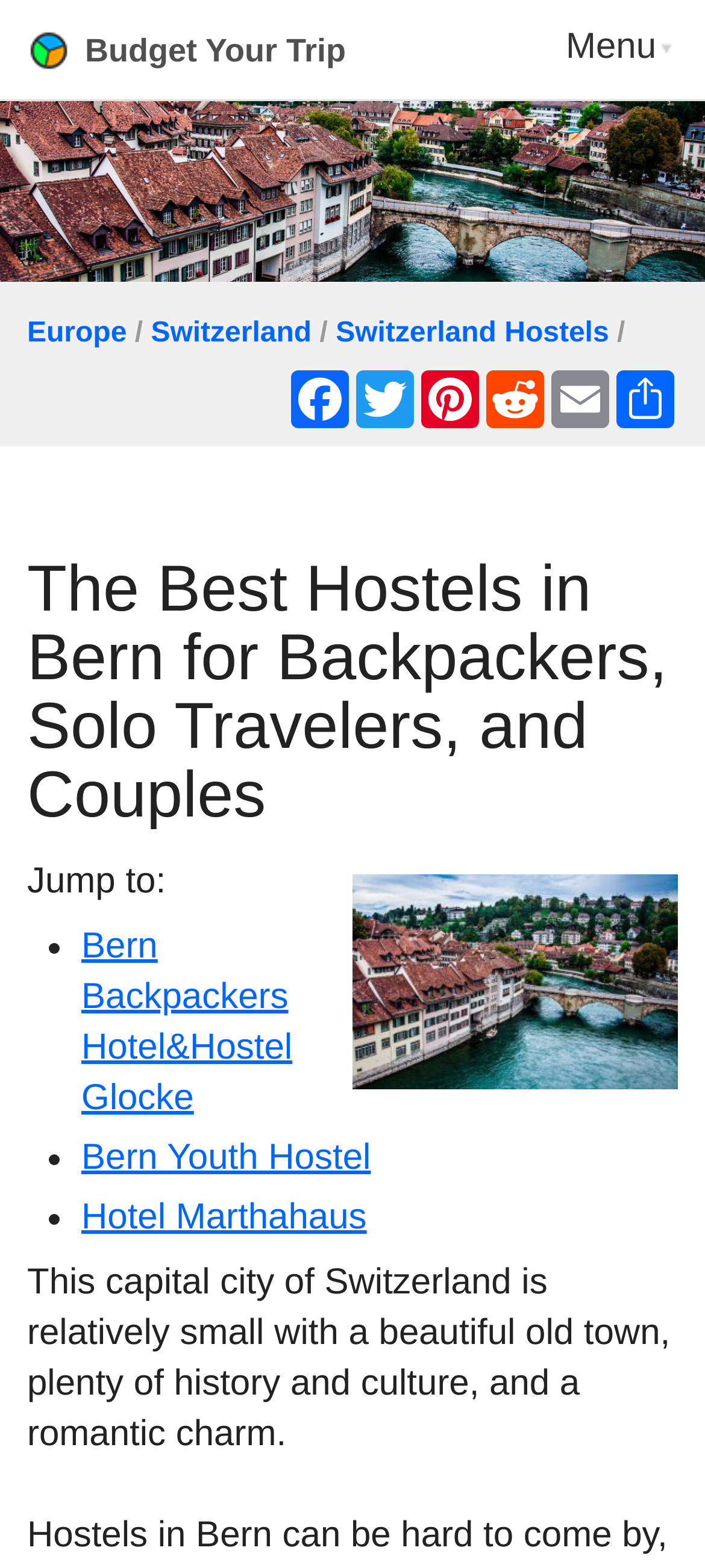How many social media links are there?
Craft a detailed and extensive response to the question.

There are five social media links: Facebook, Twitter, Pinterest, Reddit, and Email, which are located below the main heading and above the 'Jump to:' static text element.